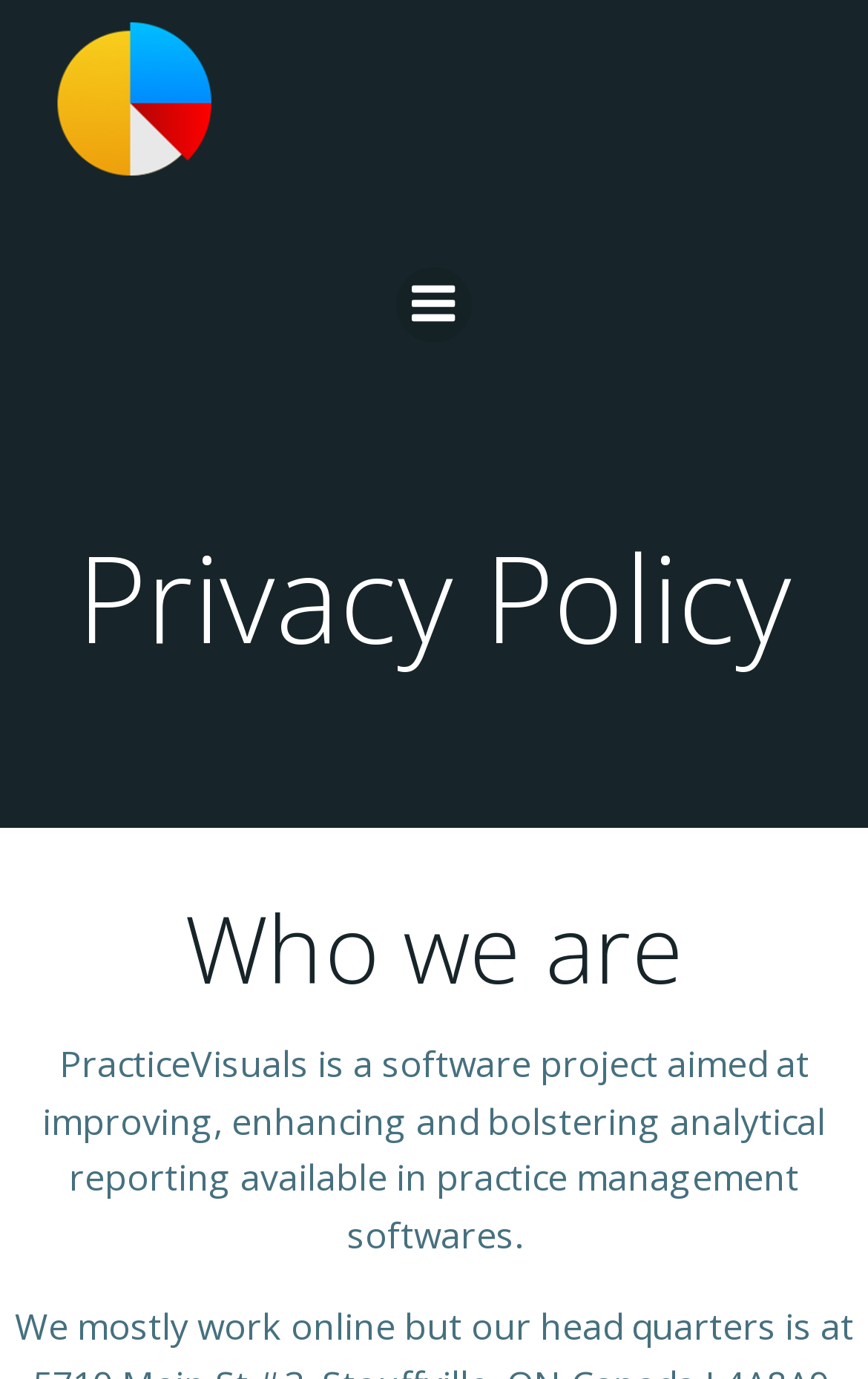Please find the bounding box for the UI element described by: "wishlist".

None